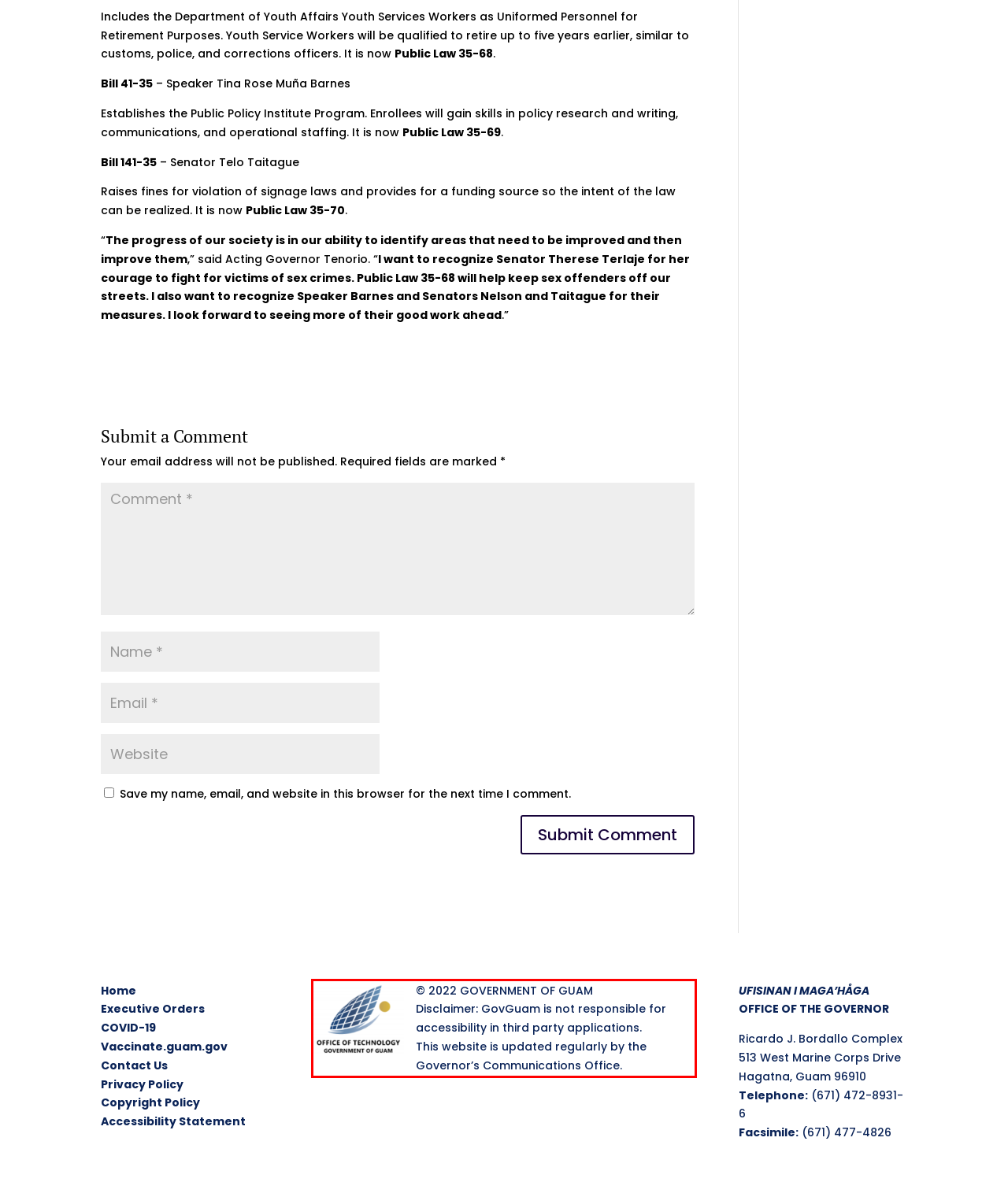You are presented with a screenshot containing a red rectangle. Extract the text found inside this red bounding box.

© 2022 GOVERNMENT OF GUAM Disclaimer: GovGuam is not responsible for accessibility in third party applications. This website is updated regularly by the Governor’s Communications Office.